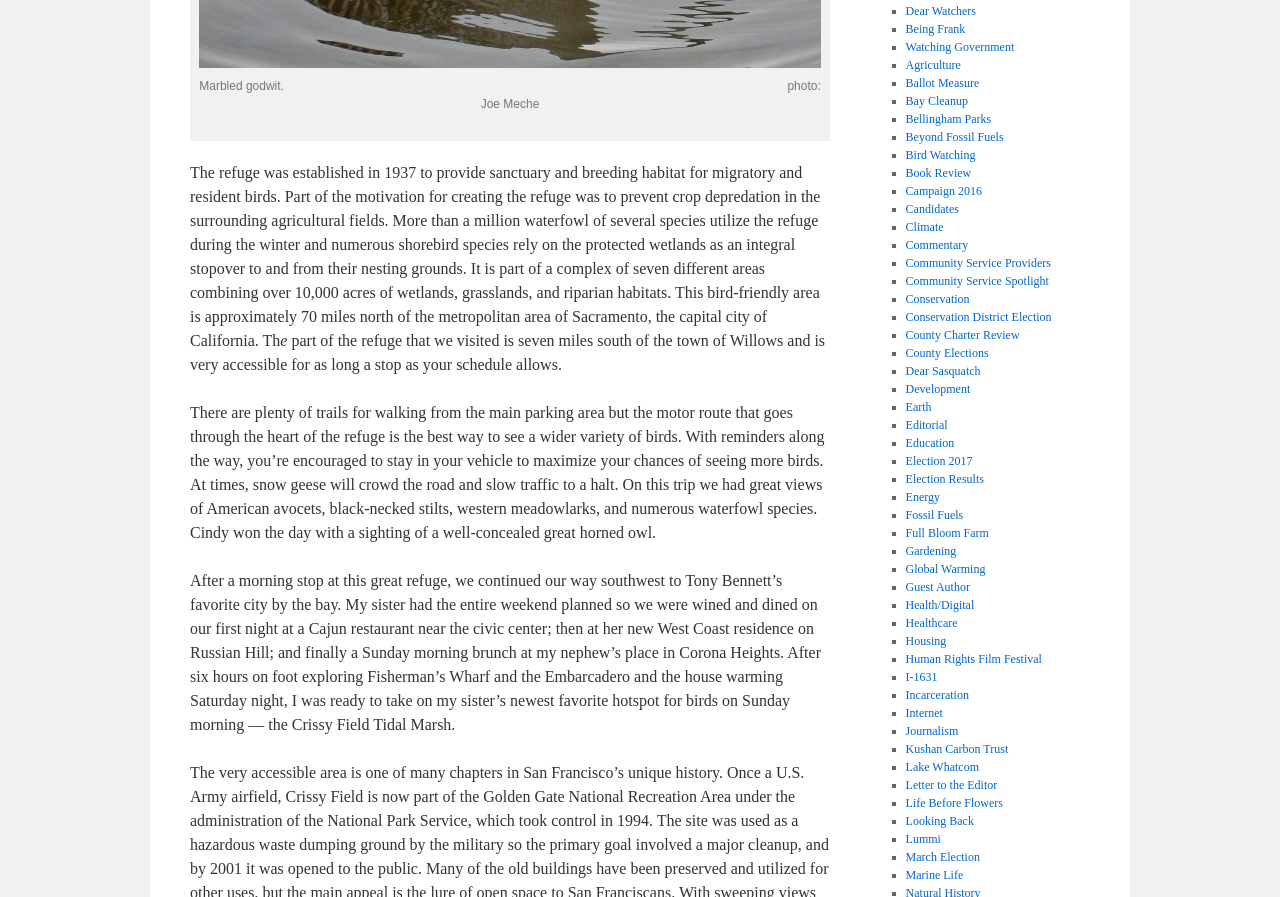Locate the UI element that matches the description Fossil Fuels in the webpage screenshot. Return the bounding box coordinates in the format (top-left x, top-left y, bottom-right x, bottom-right y), with values ranging from 0 to 1.

[0.707, 0.566, 0.753, 0.582]